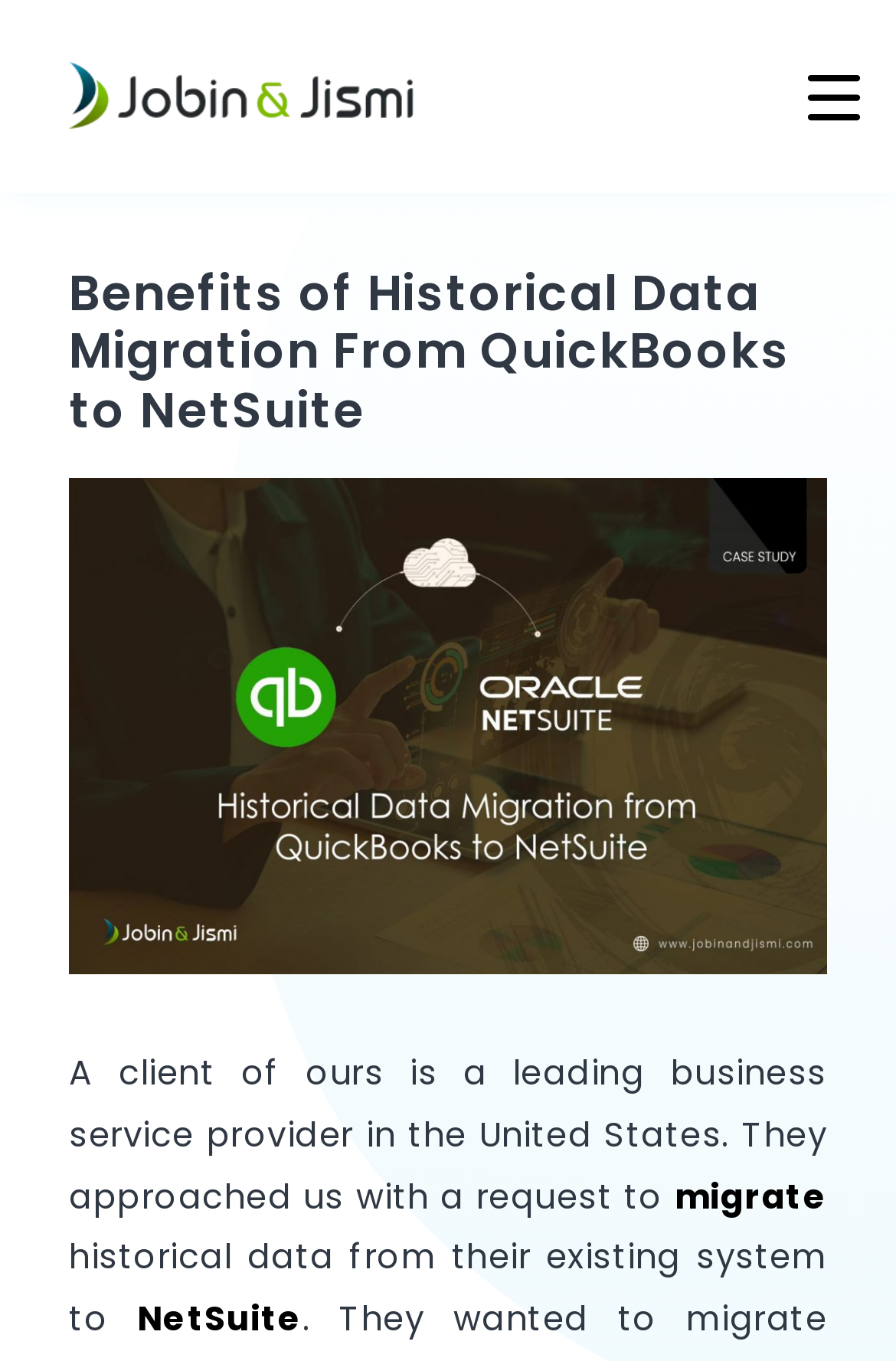Use a single word or phrase to respond to the question:
What is the benefit of historical data migration?

Not specified